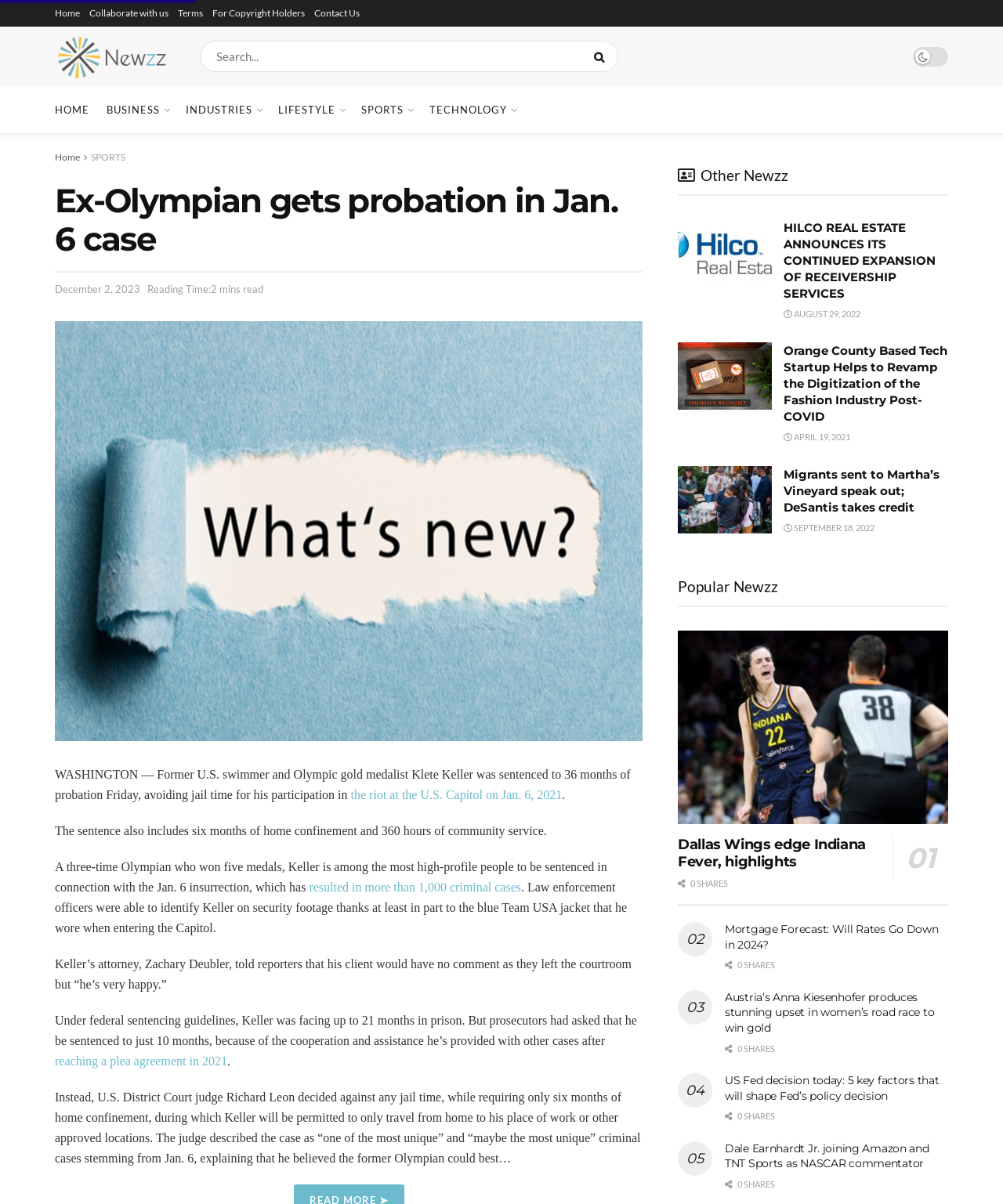Use a single word or phrase to answer the following:
What is the topic of the first article in the 'Popular Newzz' section?

Dallas Wings edge Indiana Fever